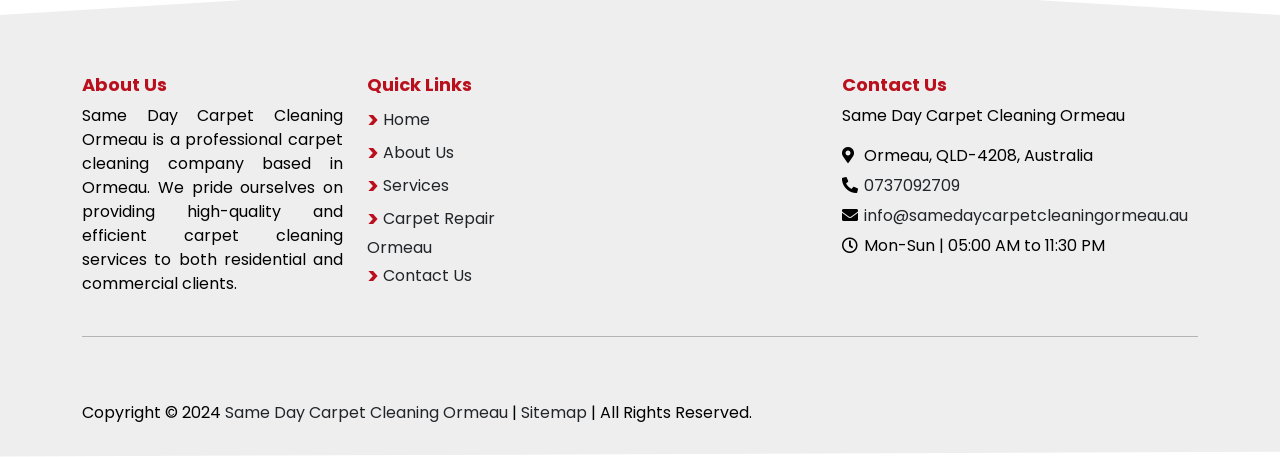Please give a one-word or short phrase response to the following question: 
What is the address?

Ormeau, QLD-4208, Australia